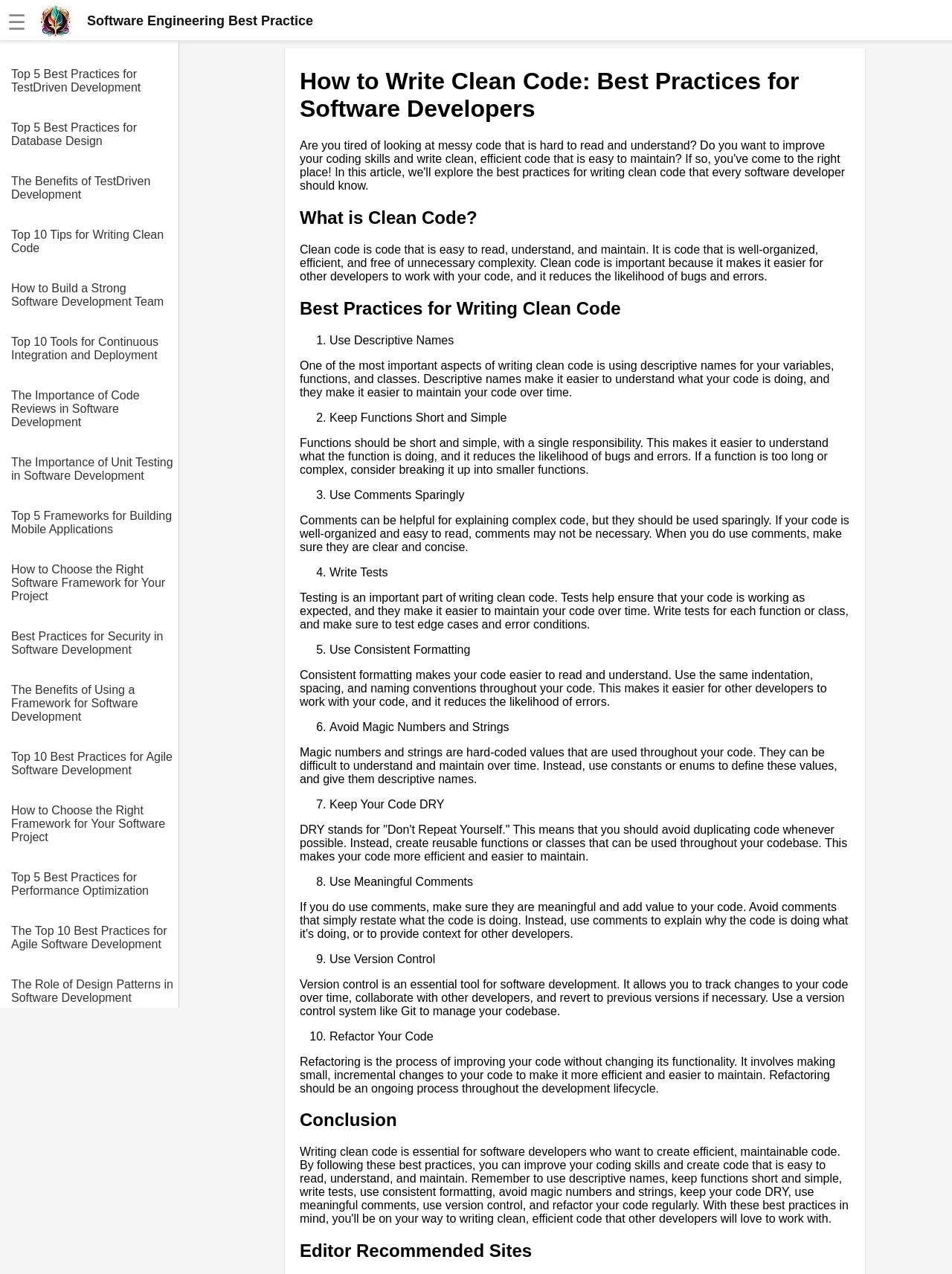Using the details from the image, please elaborate on the following question: Why is version control important in clean code?

The webpage emphasizes the importance of version control in clean code, as it allows developers to track changes to their code over time, collaborate with other developers, and revert to previous versions if necessary, making it an essential tool for software development.